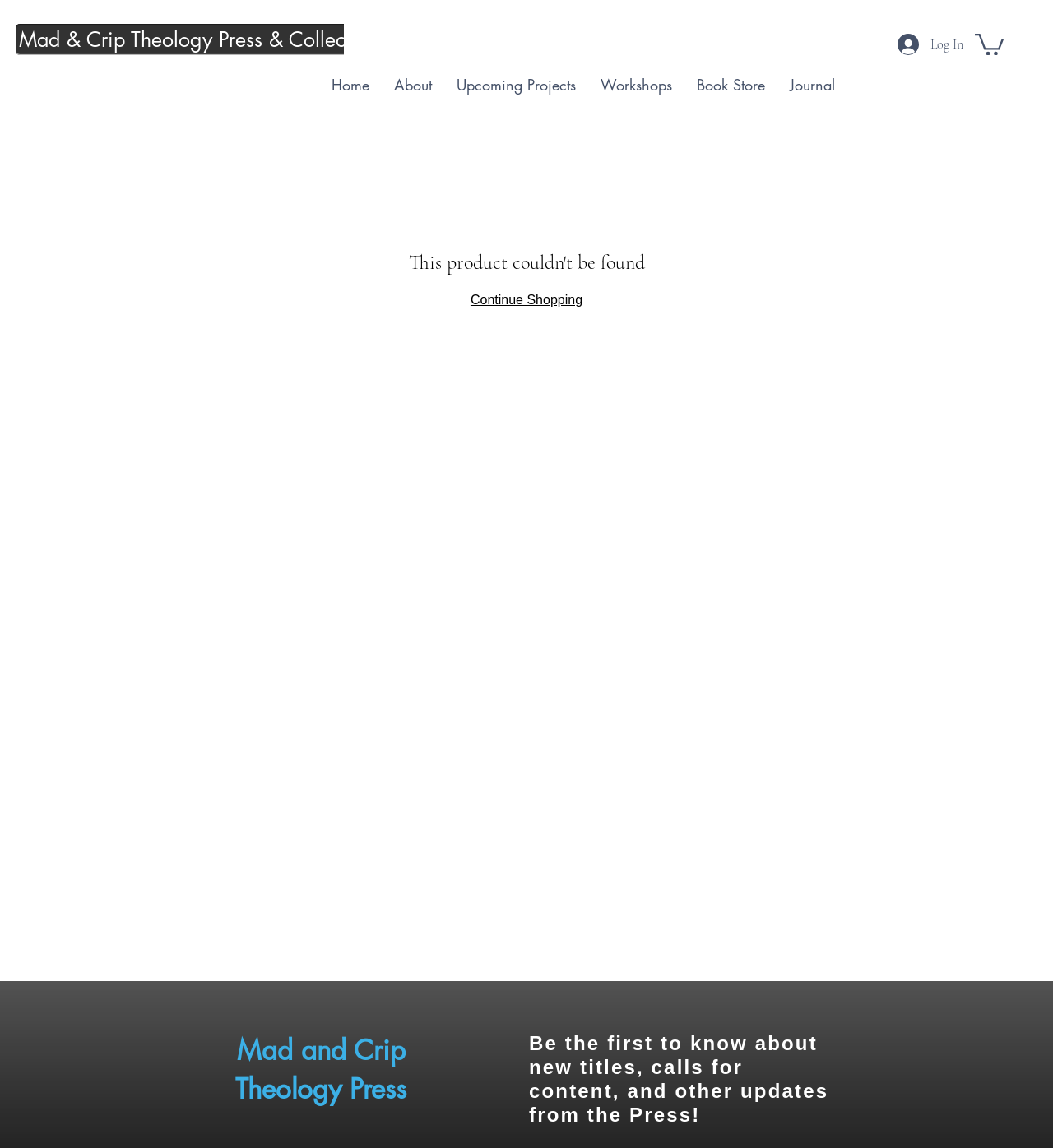What is the call-to-action in the main section?
Please give a well-detailed answer to the question.

The prominent link 'Continue Shopping' in the main section suggests that the user is currently in a shopping or browsing context, and the call-to-action is to continue exploring products or adding items to a cart.